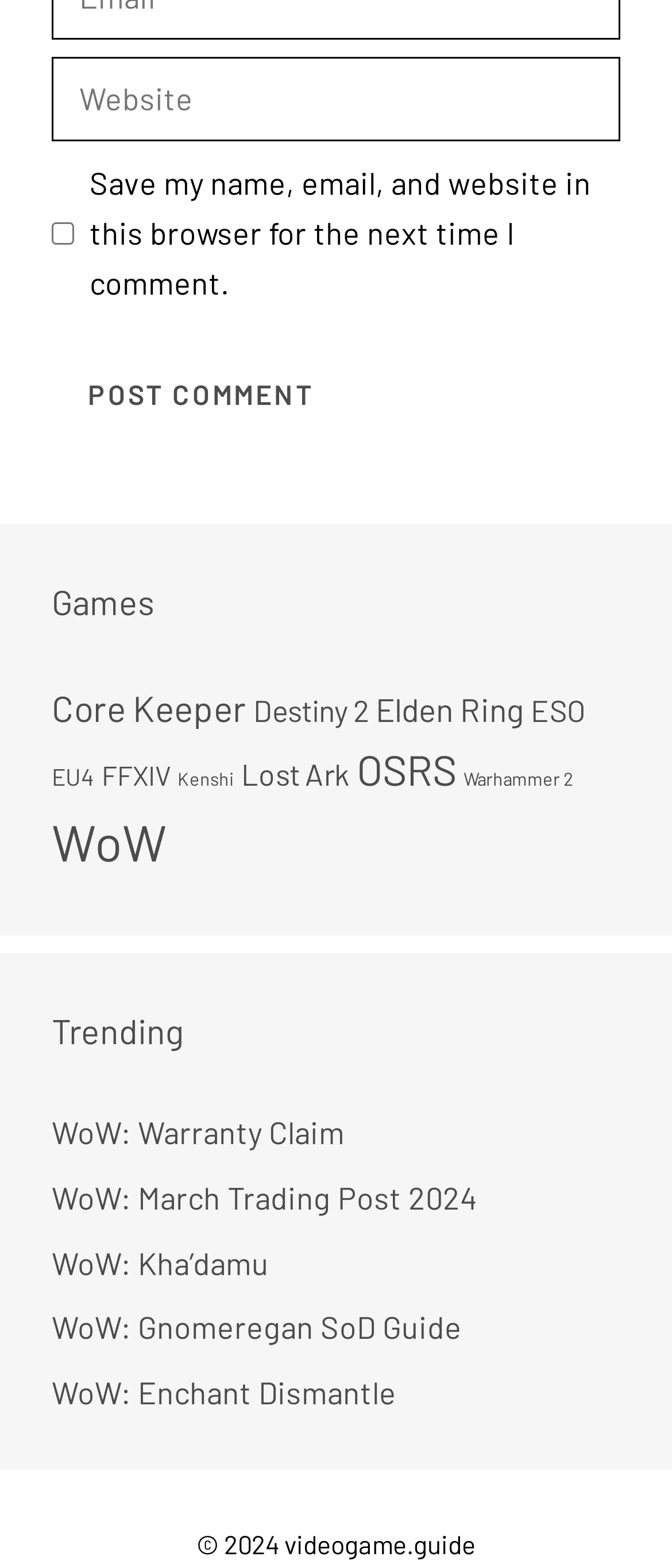Please determine the bounding box of the UI element that matches this description: parent_node: Comment name="url" placeholder="Website". The coordinates should be given as (top-left x, top-left y, bottom-right x, bottom-right y), with all values between 0 and 1.

[0.077, 0.037, 0.923, 0.09]